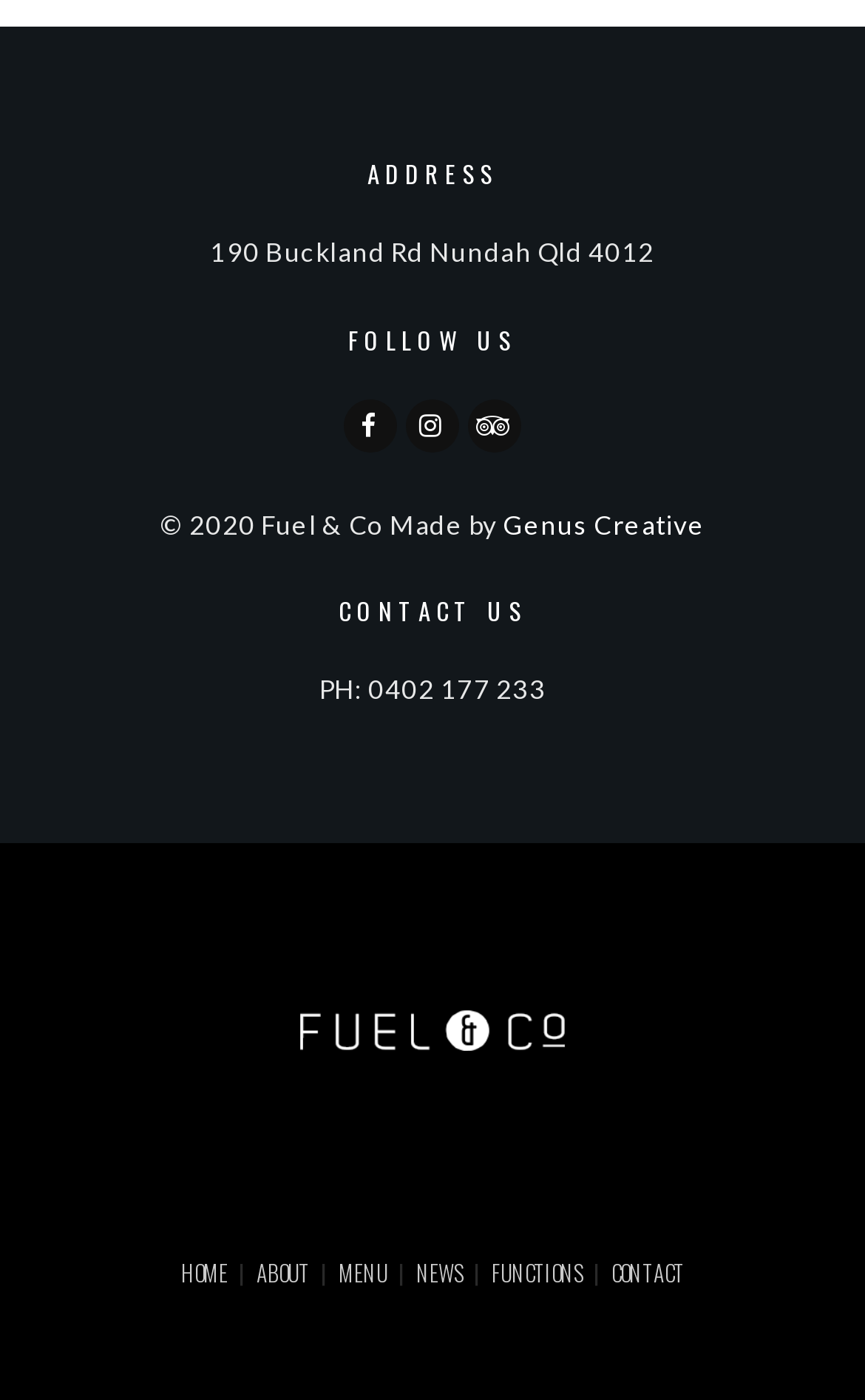Based on the image, please respond to the question with as much detail as possible:
How many social media links are there?

I counted the number of link elements with social media icons under the 'FOLLOW US' heading, and there are three of them.